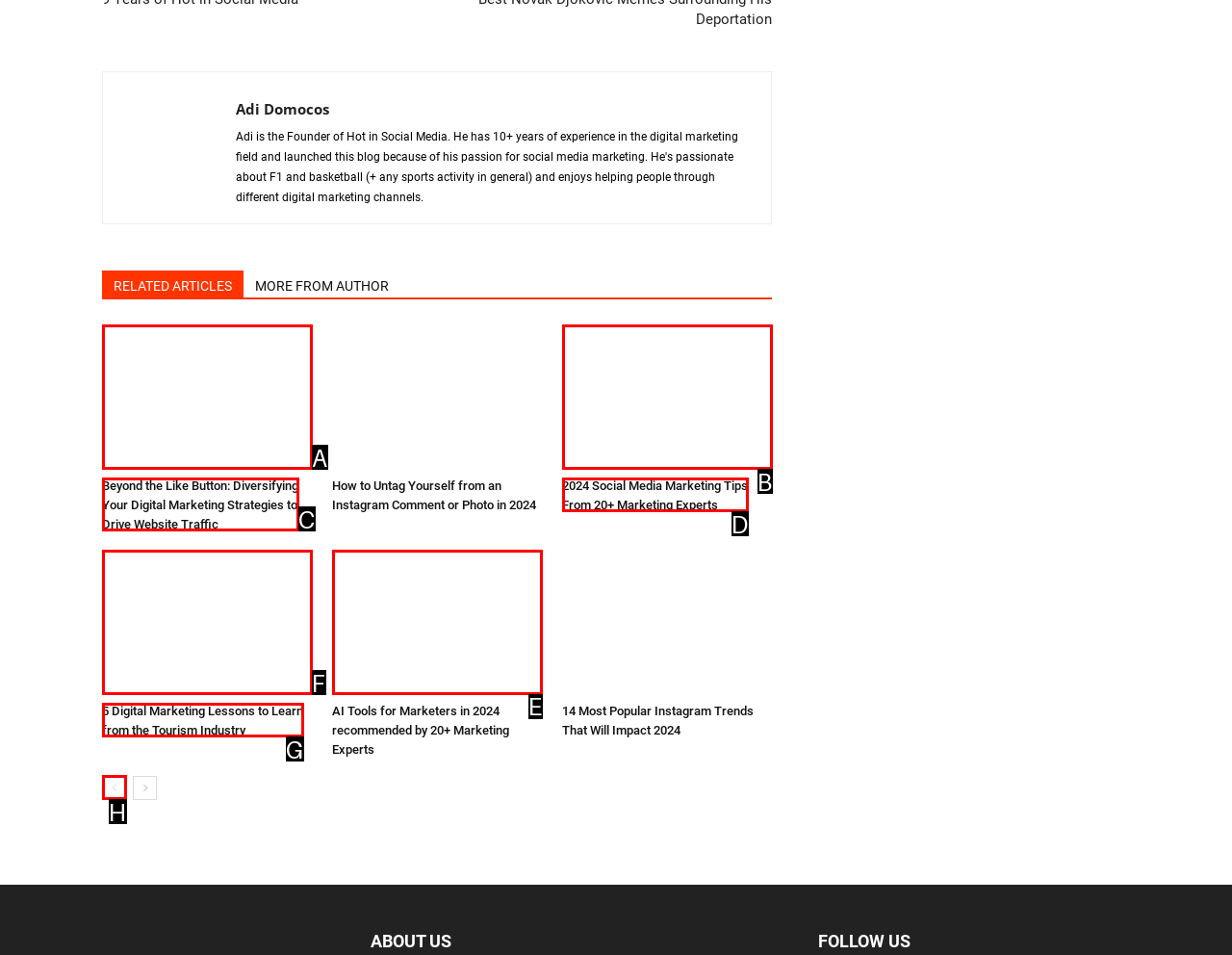From the given options, indicate the letter that corresponds to the action needed to complete this task: Learn about 'AI Tools for Marketers in 2024'. Respond with only the letter.

E